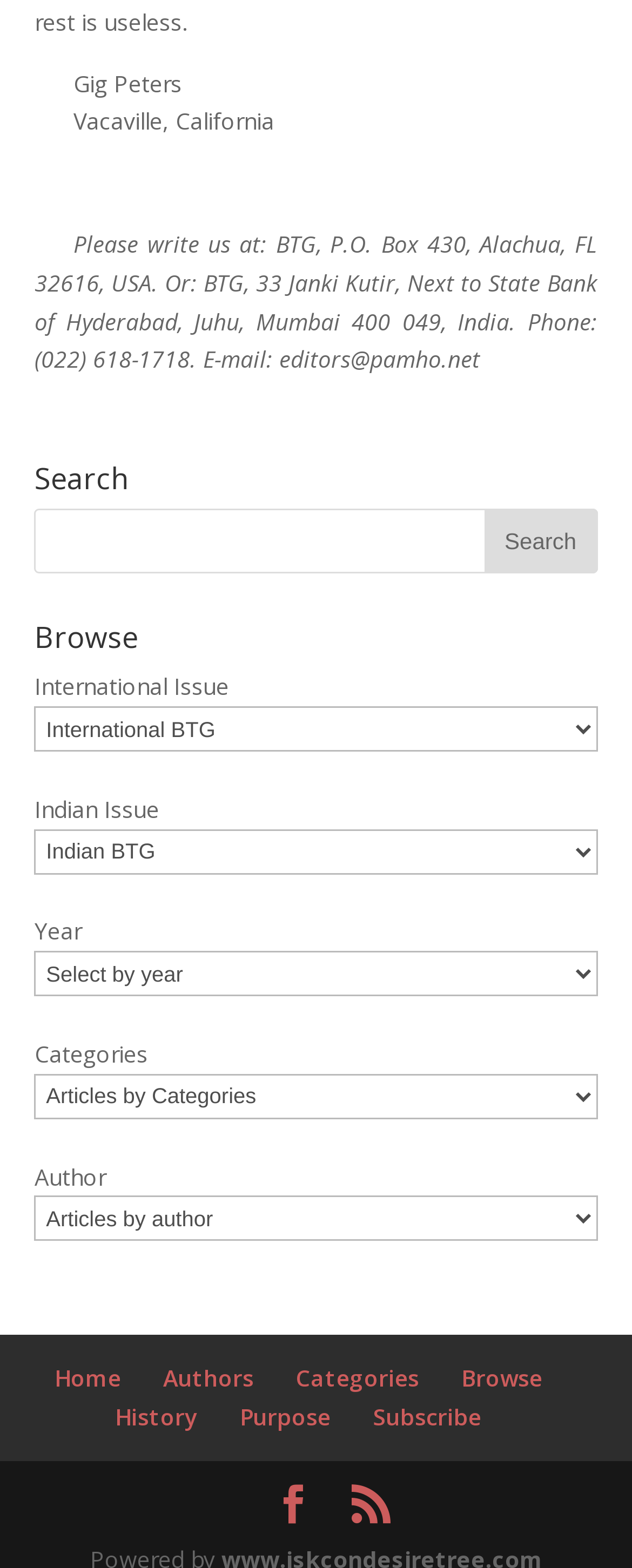Provide your answer in one word or a succinct phrase for the question: 
What is the purpose of the search bar?

To search the website